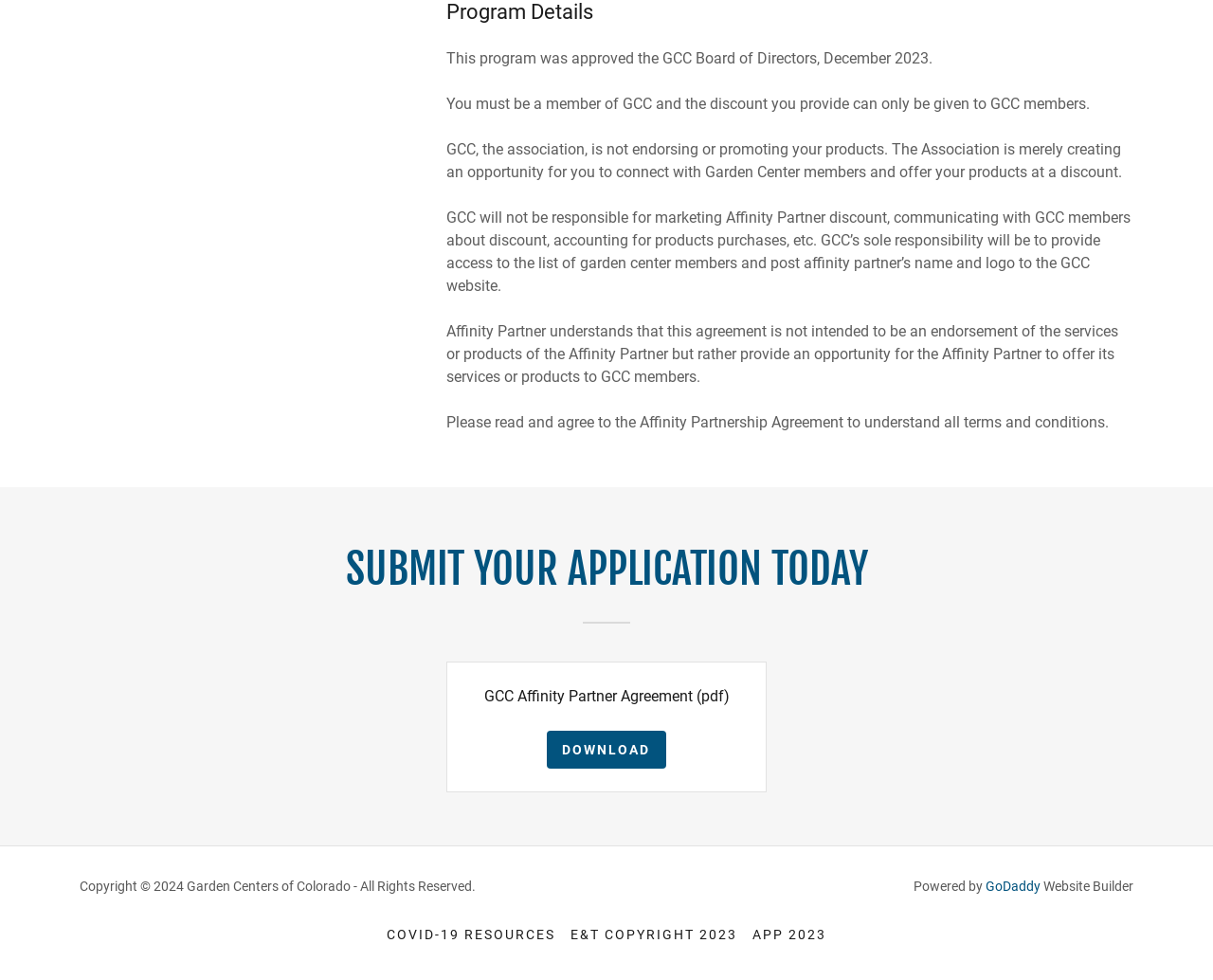What is the copyright year of this webpage?
Look at the screenshot and give a one-word or phrase answer.

2024